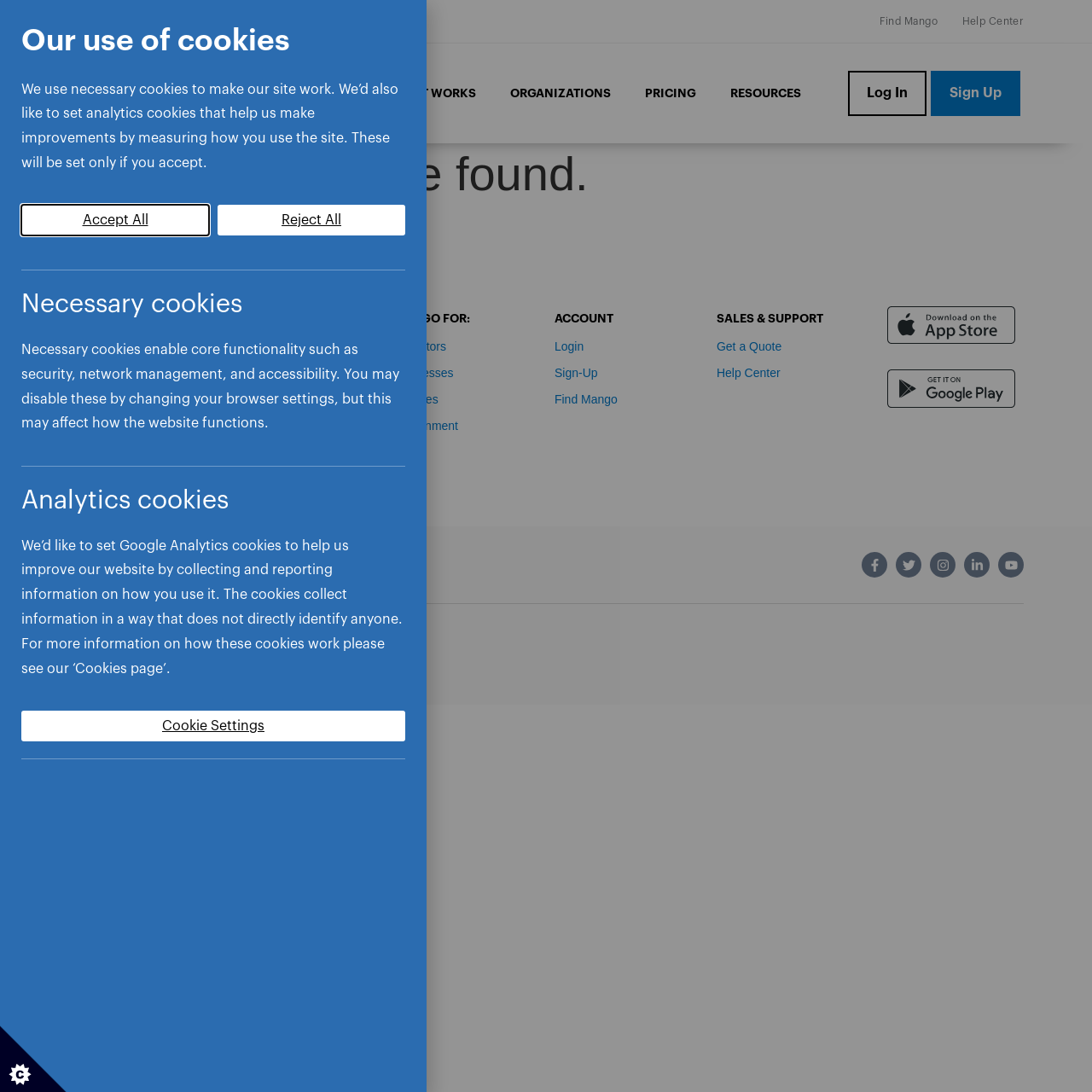Extract the bounding box coordinates for the UI element described by the text: "Find Mango". The coordinates should be in the form of [left, top, right, bottom] with values between 0 and 1.

[0.508, 0.354, 0.641, 0.378]